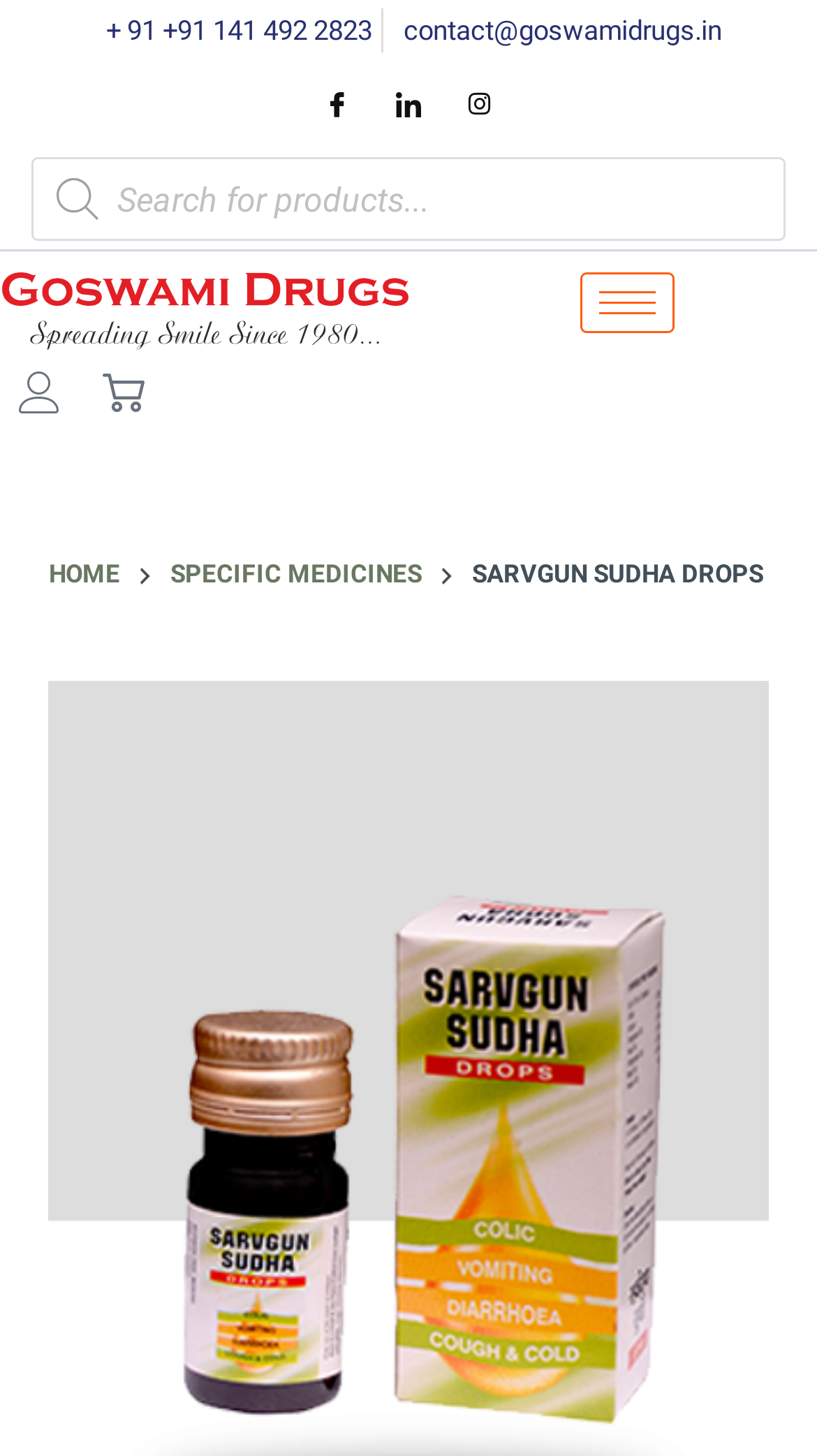Determine the bounding box coordinates in the format (top-left x, top-left y, bottom-right x, bottom-right y). Ensure all values are floating point numbers between 0 and 1. Identify the bounding box of the UI element described by: parent_node: Home aria-label="hamburger-icon"

[0.71, 0.188, 0.826, 0.229]